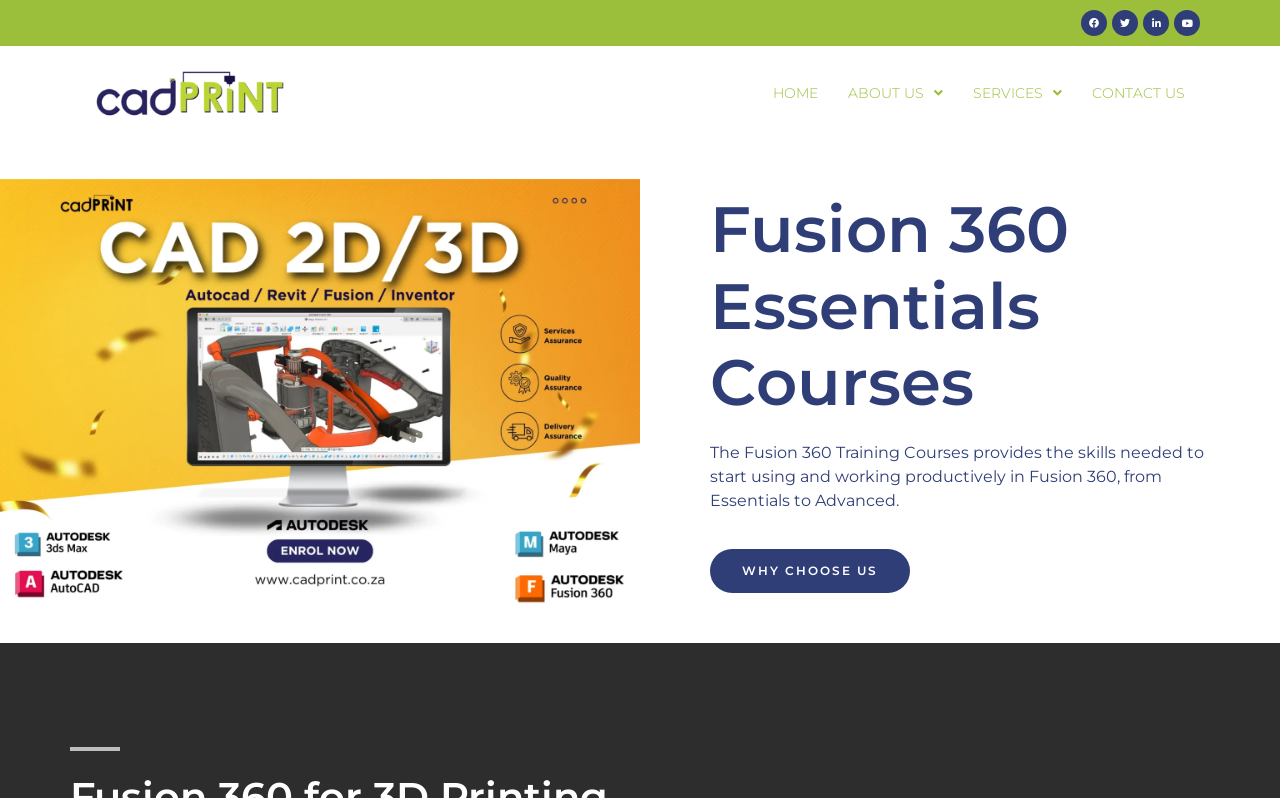Please specify the bounding box coordinates of the region to click in order to perform the following instruction: "Read about WHY CHOOSE US".

[0.555, 0.688, 0.711, 0.743]